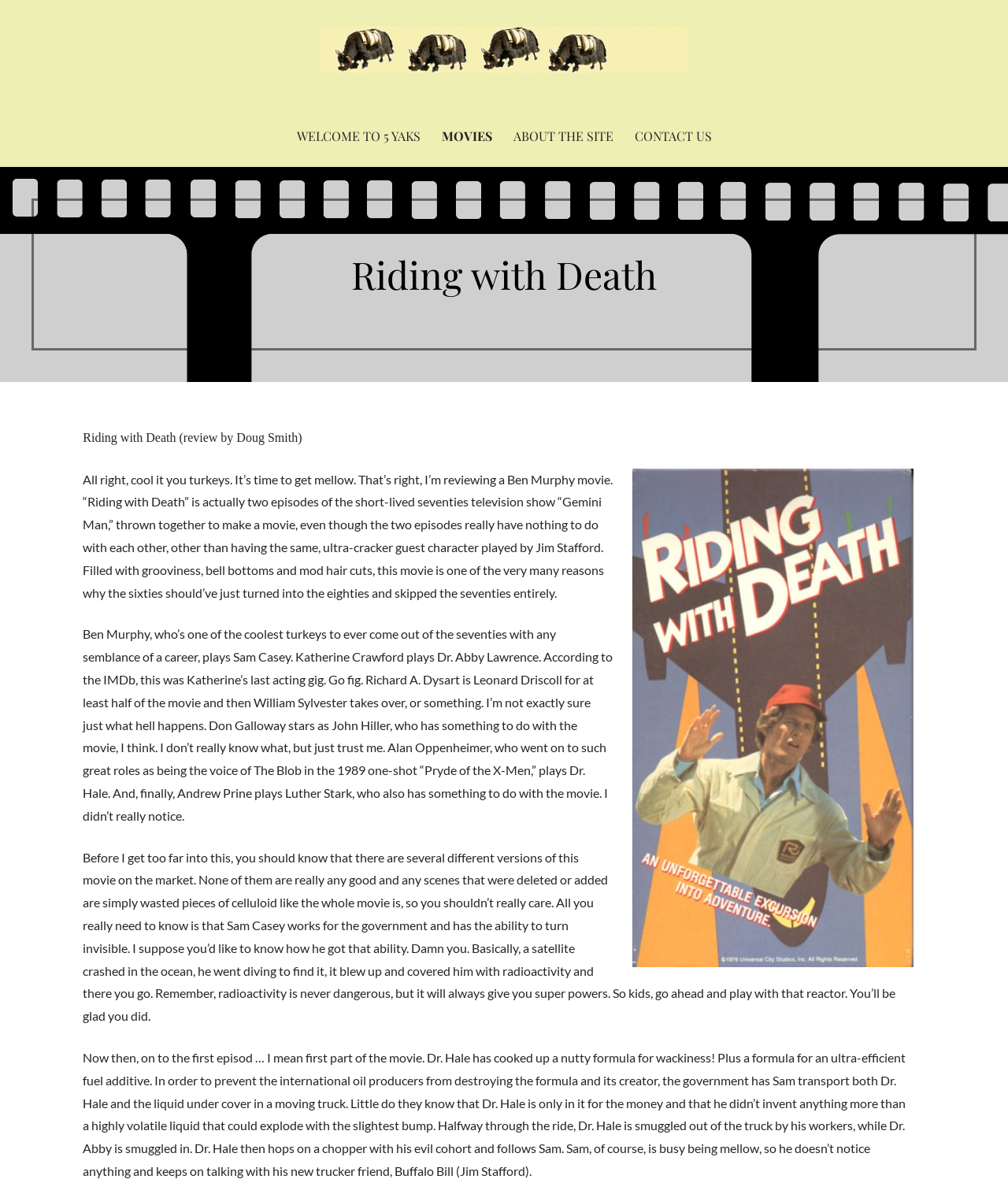Using the provided element description "Movies", determine the bounding box coordinates of the UI element.

[0.429, 0.089, 0.497, 0.14]